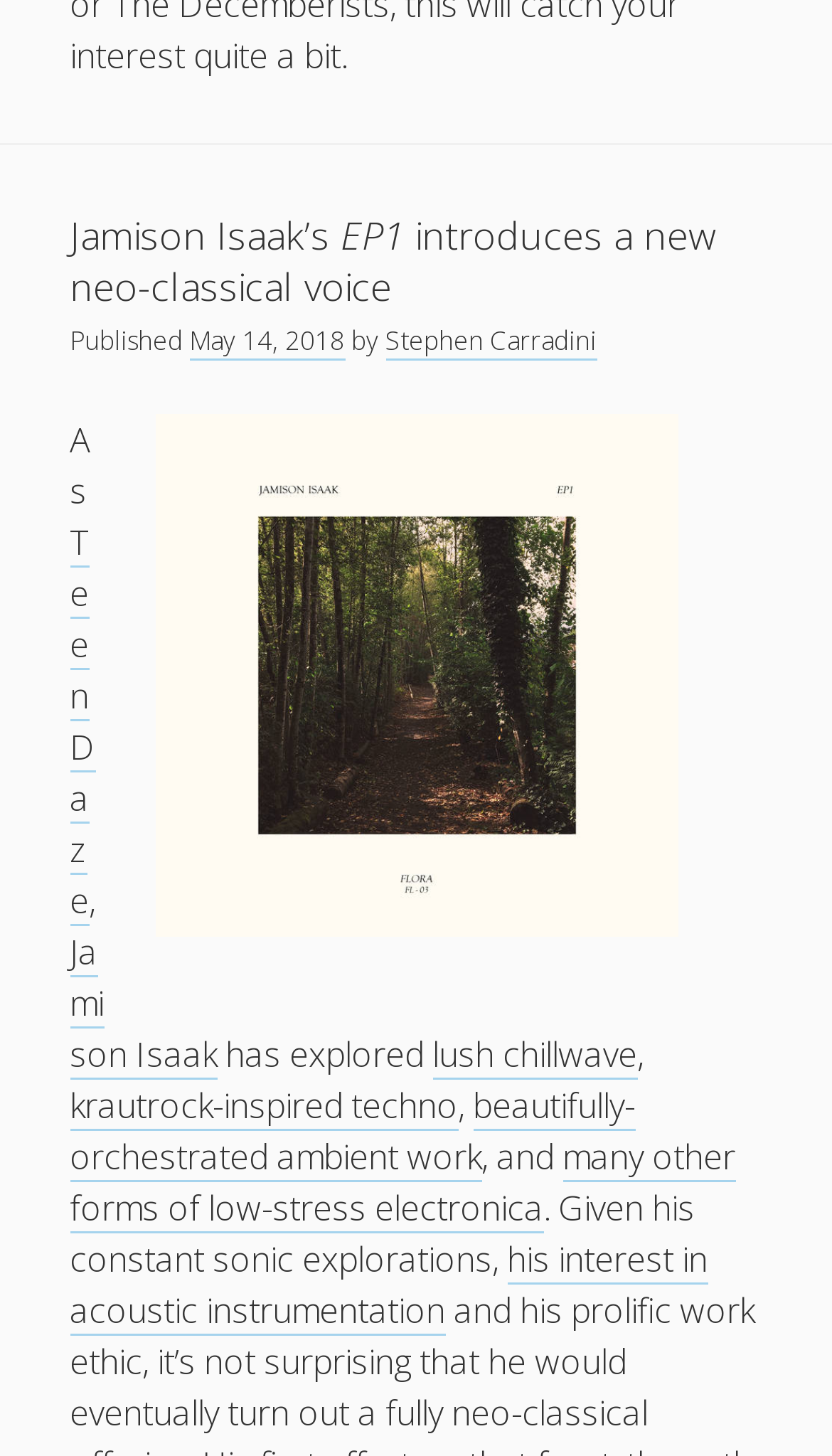Highlight the bounding box coordinates of the element that should be clicked to carry out the following instruction: "View October 2023". The coordinates must be given as four float numbers ranging from 0 to 1, i.e., [left, top, right, bottom].

[0.083, 0.031, 0.314, 0.06]